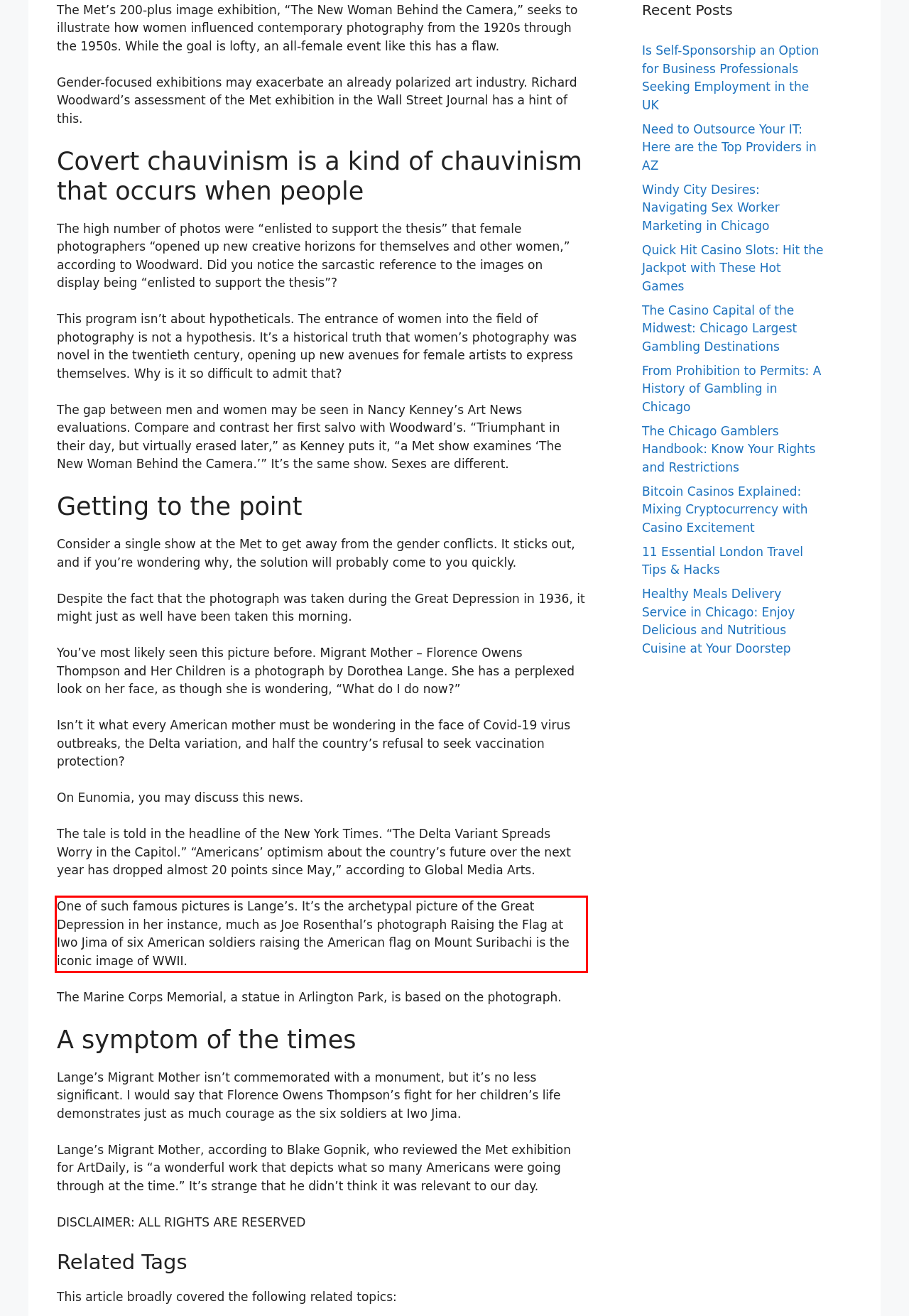Examine the screenshot of the webpage, locate the red bounding box, and generate the text contained within it.

One of such famous pictures is Lange’s. It’s the archetypal picture of the Great Depression in her instance, much as Joe Rosenthal’s photograph Raising the Flag at Iwo Jima of six American soldiers raising the American flag on Mount Suribachi is the iconic image of WWII.